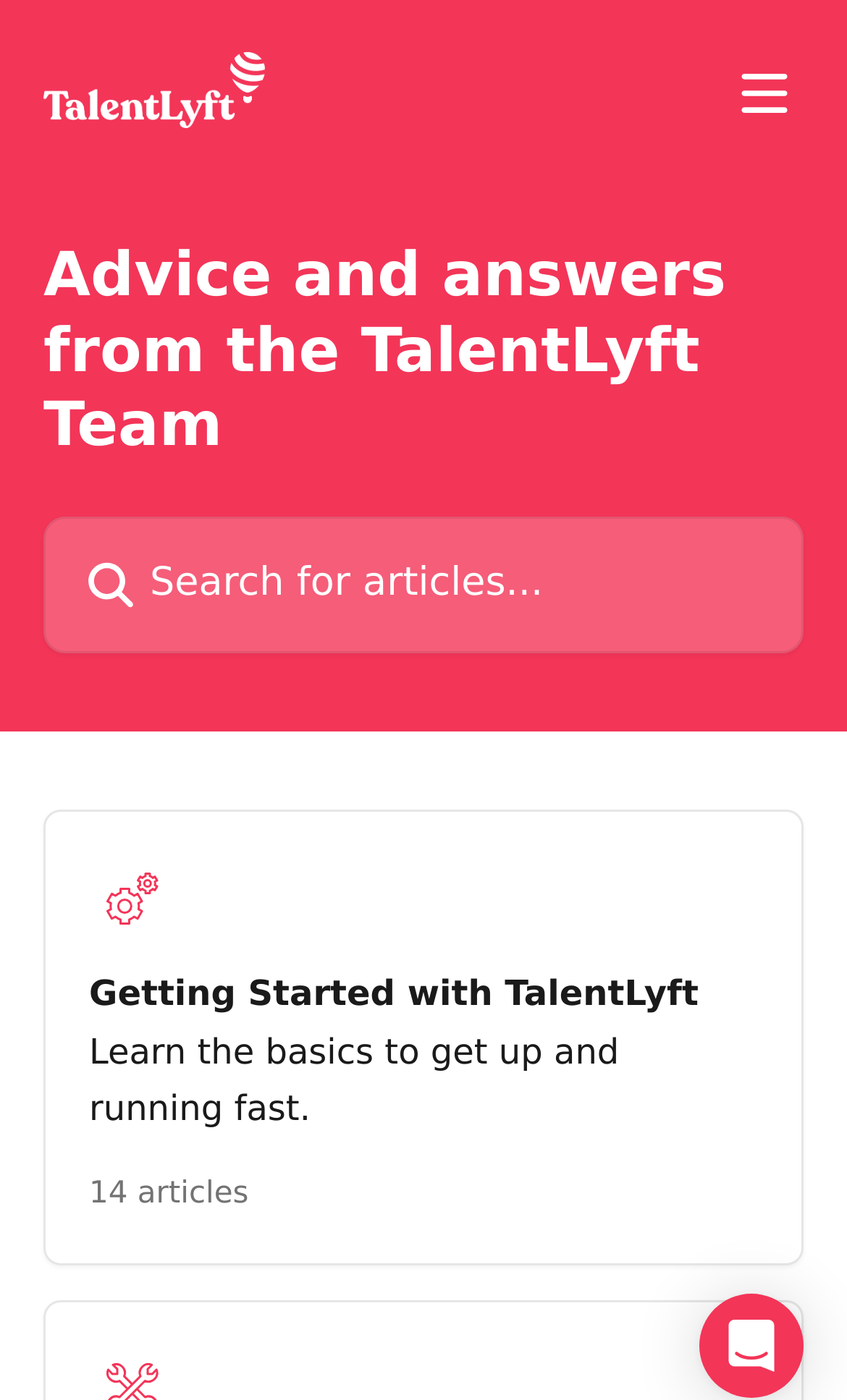Your task is to find and give the main heading text of the webpage.

Advice and answers from the TalentLyft Team